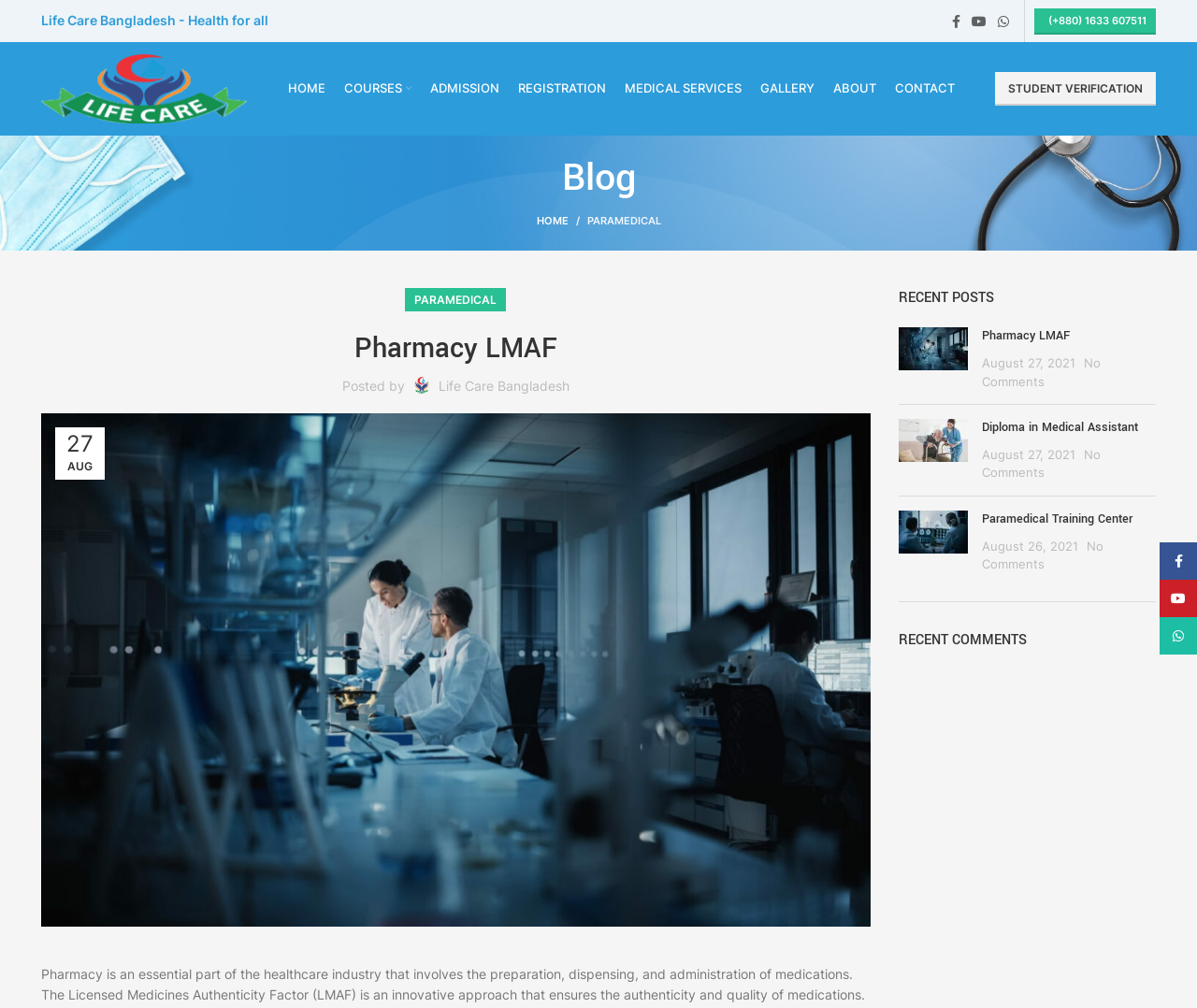Please specify the bounding box coordinates in the format (top-left x, top-left y, bottom-right x, bottom-right y), with values ranging from 0 to 1. Identify the bounding box for the UI component described as follows: (+880) 1633 607511

[0.864, 0.008, 0.966, 0.034]